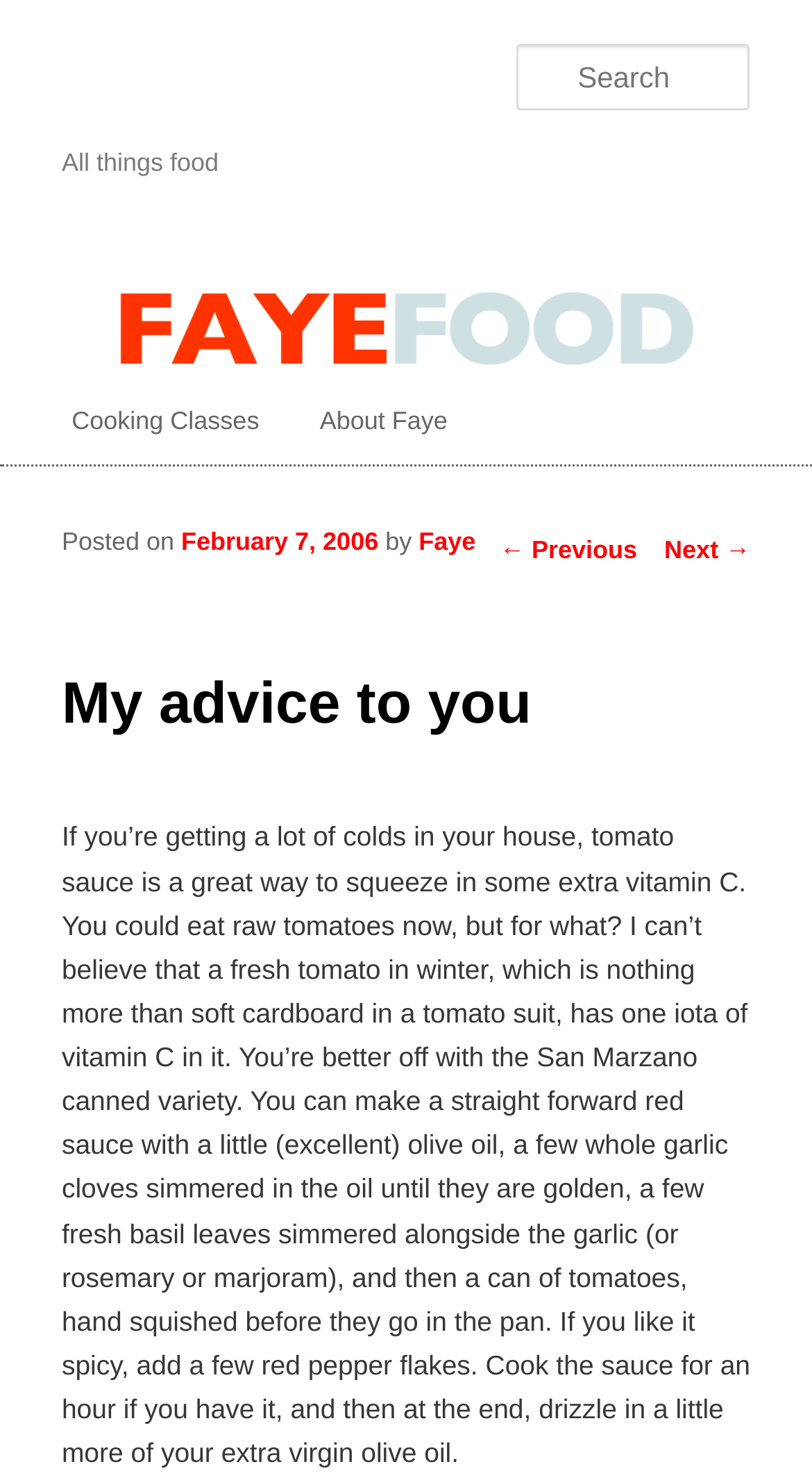What is the purpose of the 'Search' textbox?
Please give a well-detailed answer to the question.

The 'Search' textbox is likely intended for users to search for specific content within the website, such as recipes or articles, allowing them to quickly find relevant information.